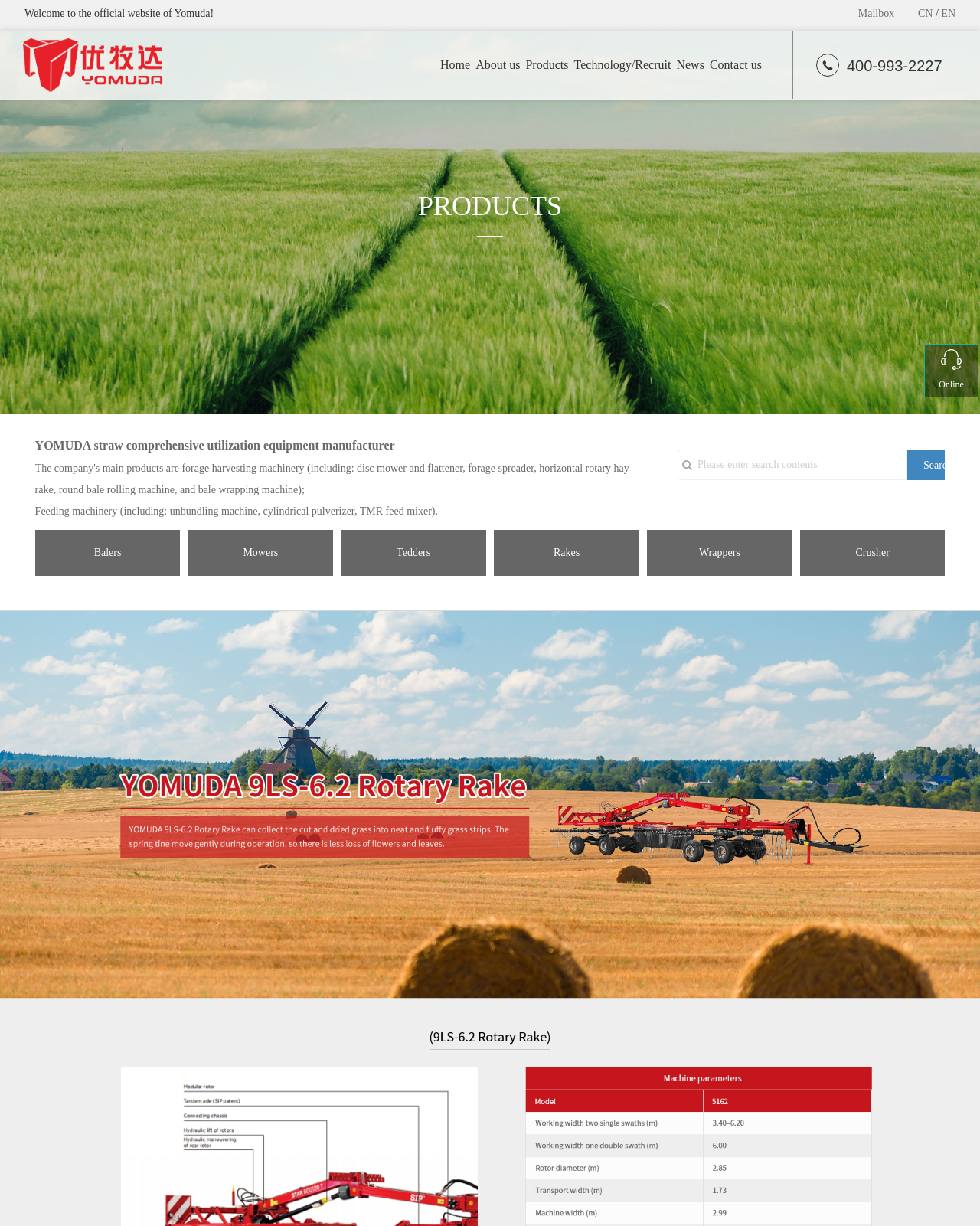Please identify the bounding box coordinates of the element on the webpage that should be clicked to follow this instruction: "Check mailbox". The bounding box coordinates should be given as four float numbers between 0 and 1, formatted as [left, top, right, bottom].

[0.876, 0.006, 0.913, 0.016]